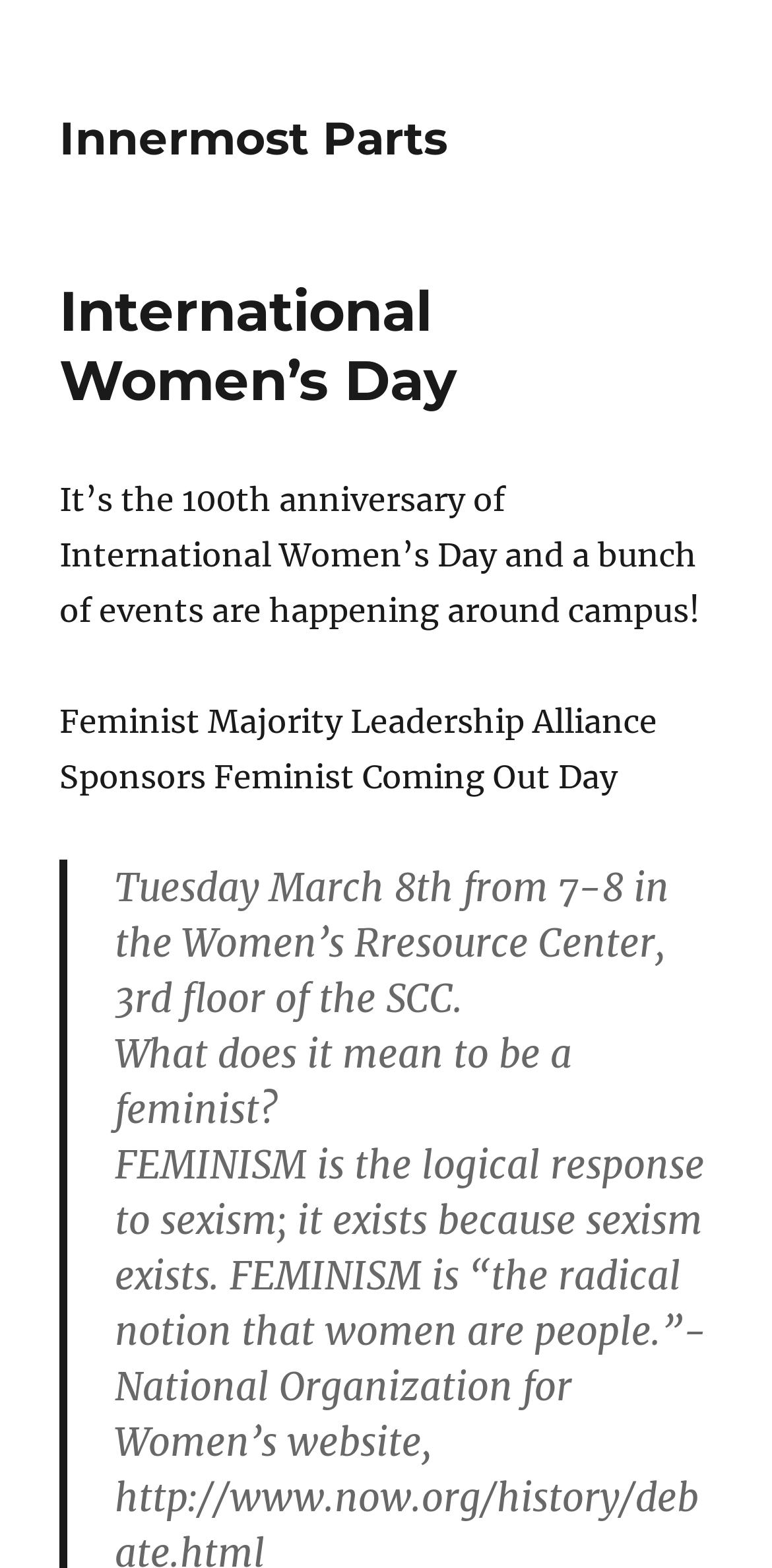What is happening around campus?
Please look at the screenshot and answer using one word or phrase.

Events